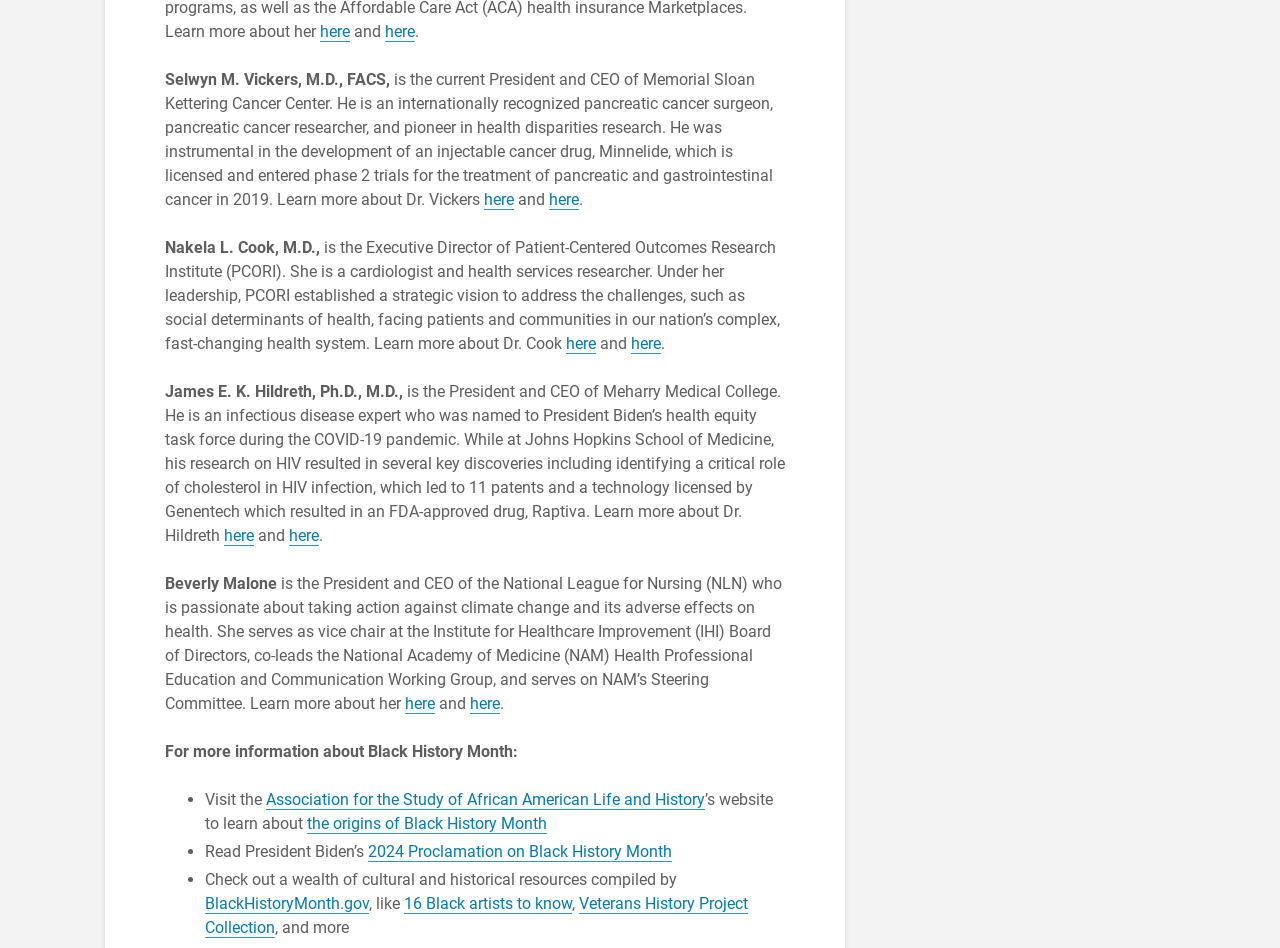Provide a brief response using a word or short phrase to this question:
Who is the President and CEO of Memorial Sloan Kettering Cancer Center?

Selwyn M. Vickers, M.D., FACS